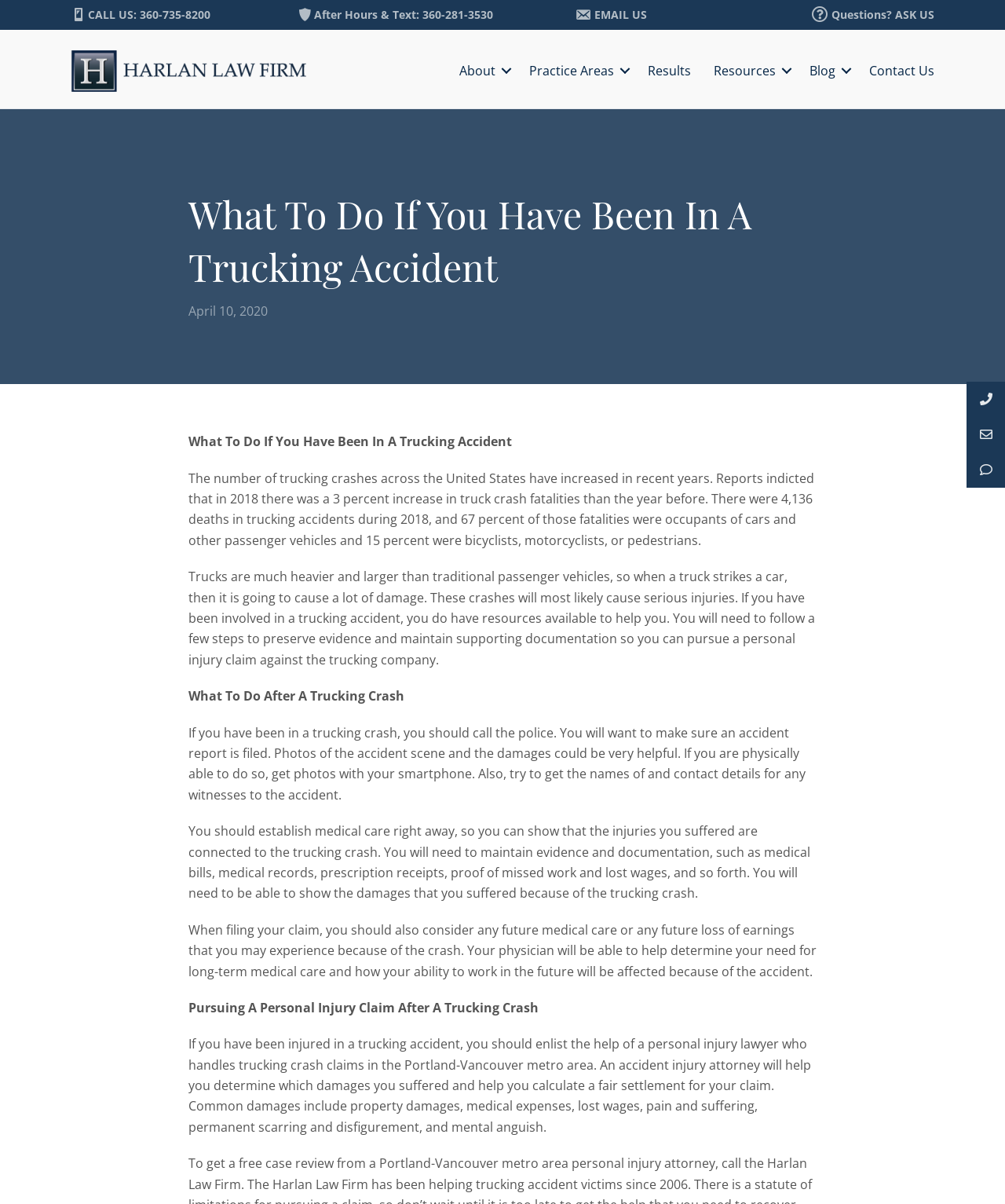What should you do immediately after a trucking crash?
Look at the image and respond with a one-word or short-phrase answer.

Call the police